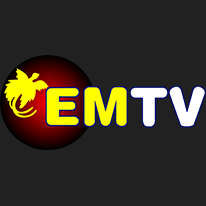Respond to the question below with a concise word or phrase:
What is EMTV known for in Papua New Guinea?

Leading source of information and entertainment